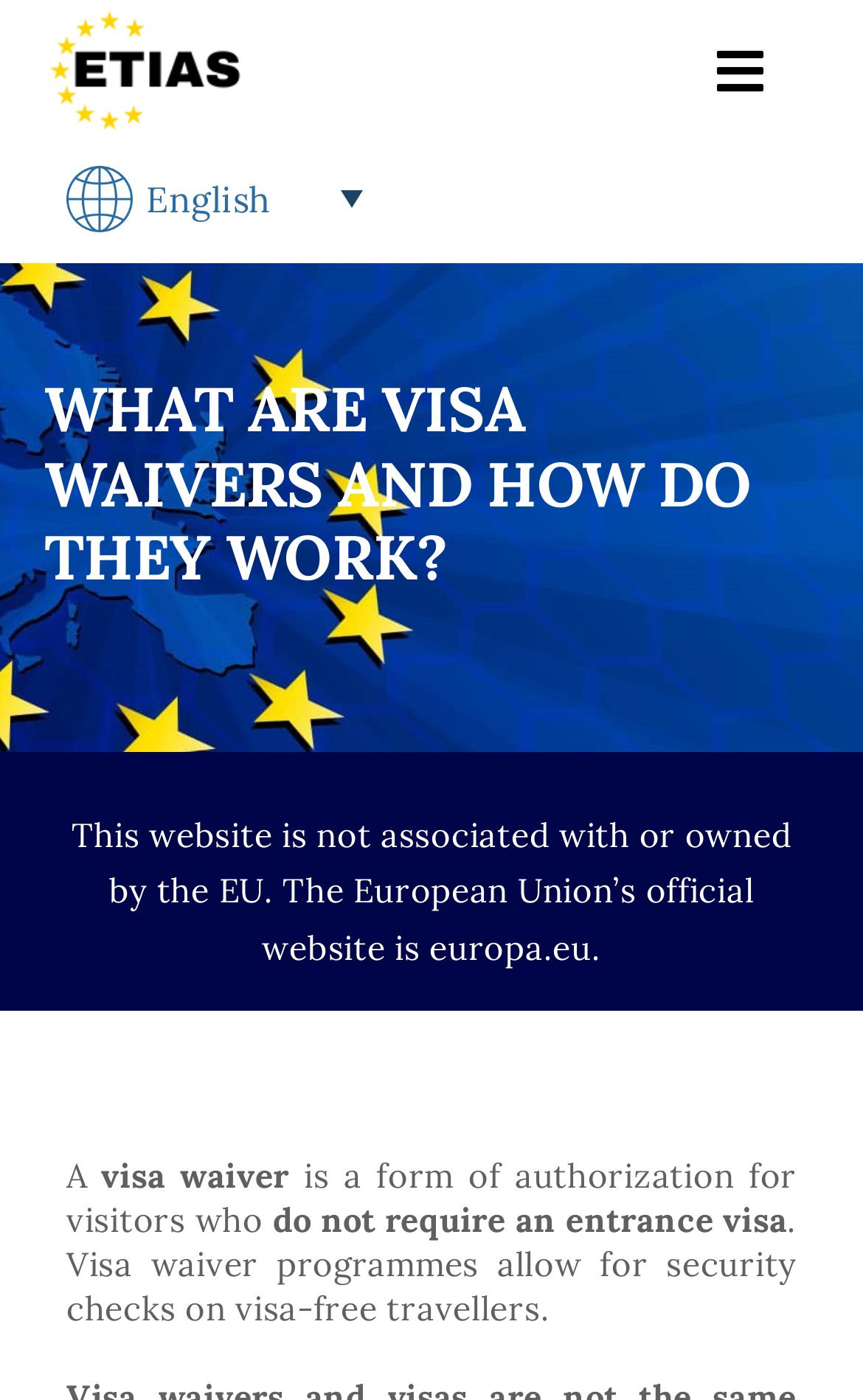Locate the bounding box coordinates of the clickable region necessary to complete the following instruction: "Toggle Navigation". Provide the coordinates in the format of four float numbers between 0 and 1, i.e., [left, top, right, bottom].

[0.776, 0.013, 0.94, 0.088]